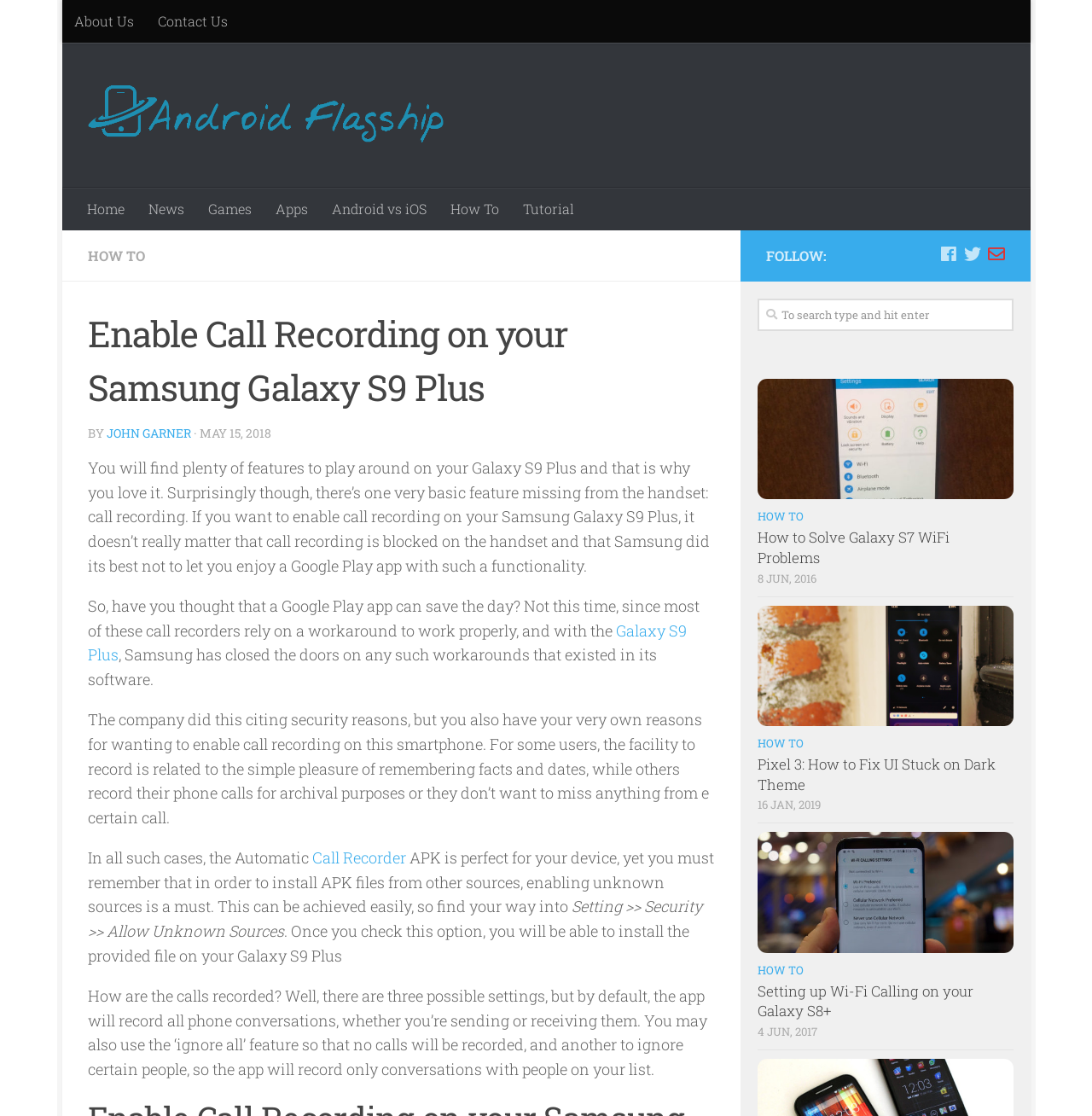Determine the bounding box coordinates for the UI element matching this description: "schwarzwasser als prozentsatz".

None